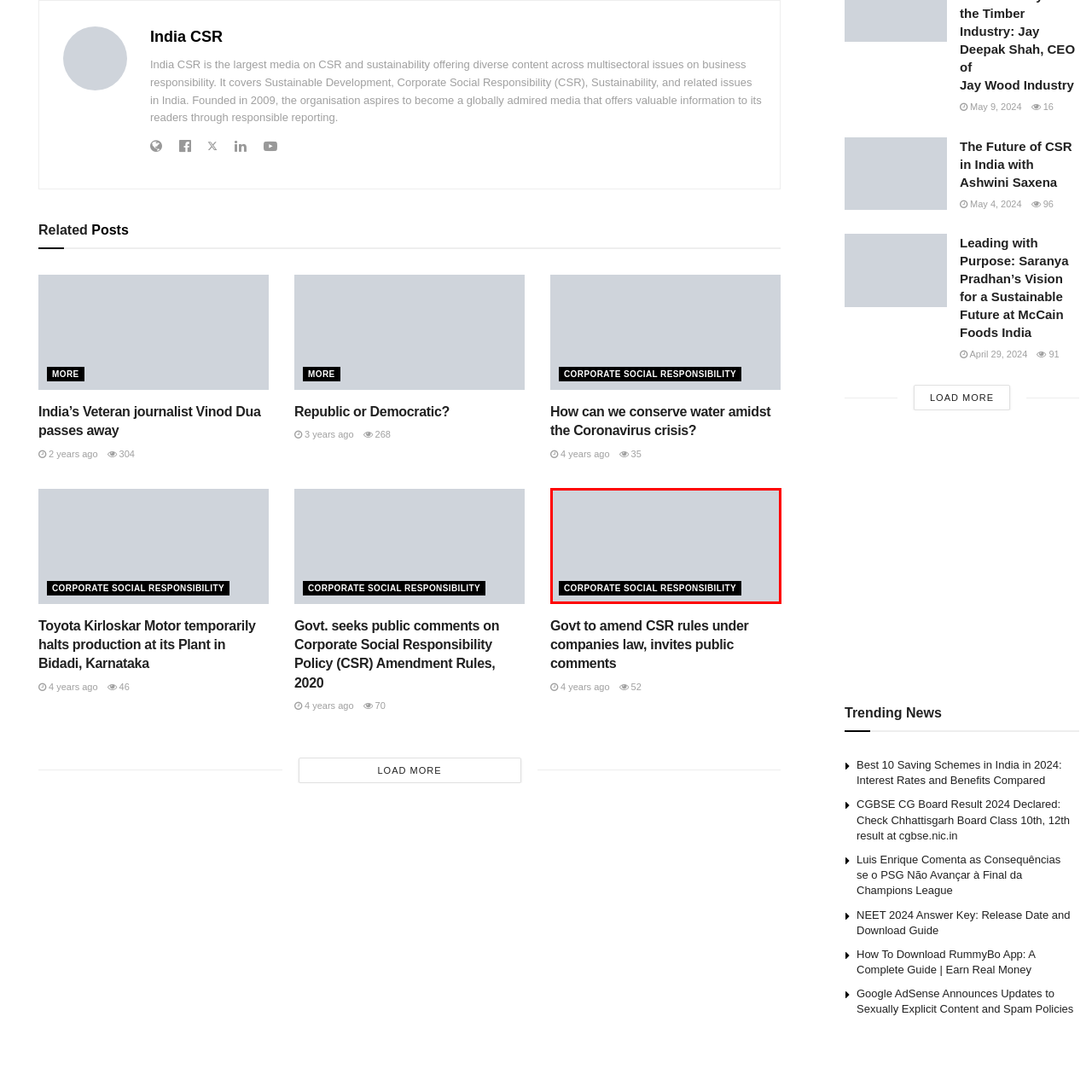What is the background color of the image?
Examine the image within the red bounding box and provide a comprehensive answer to the question.

According to the caption, the phrase 'CORPORATE SOCIAL RESPONSIBILITY' is displayed against a grey backdrop, which implies that the background color of the image is grey.